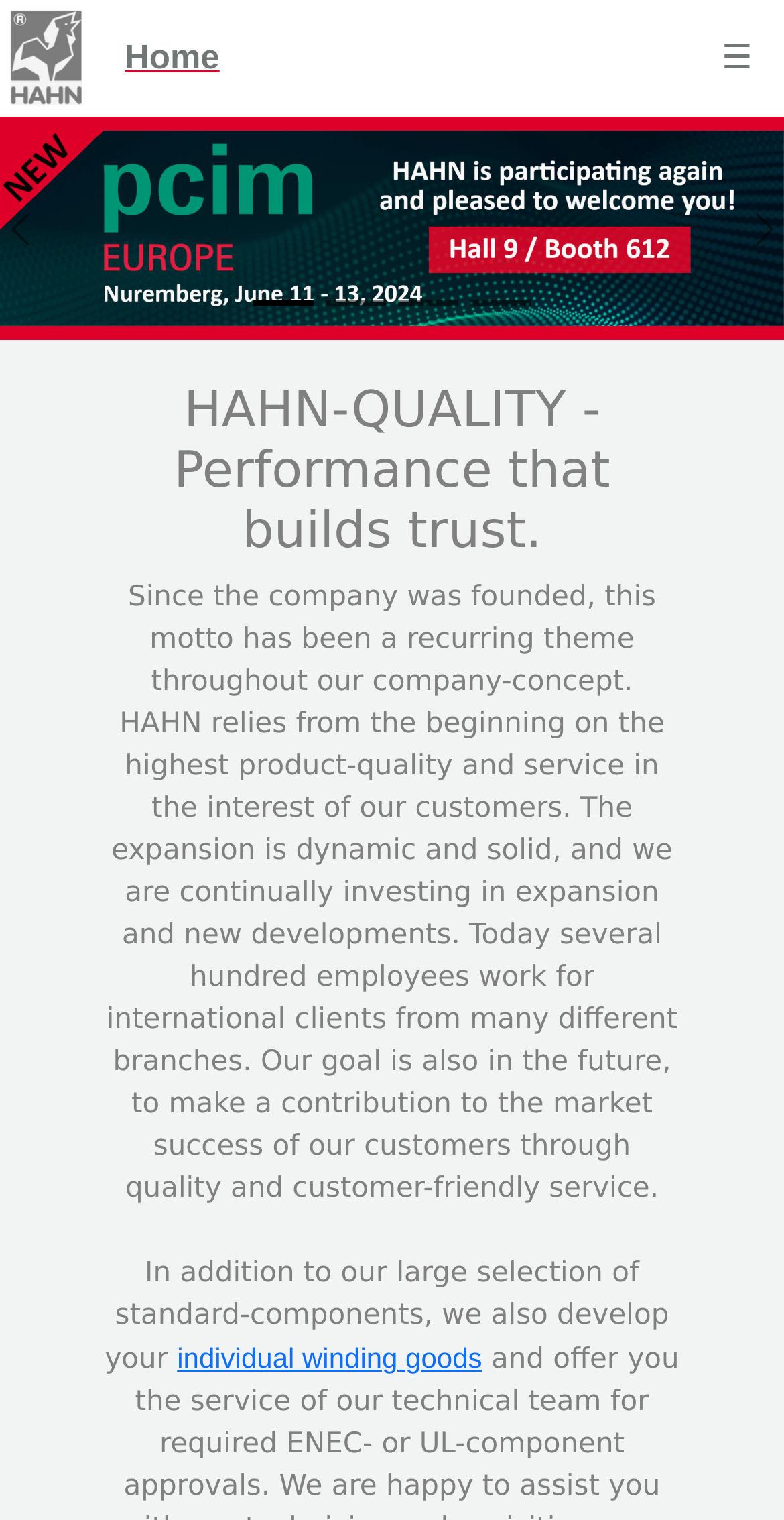Can you find the bounding box coordinates of the area I should click to execute the following instruction: "Click the ☰ link"?

[0.879, 0.0, 1.0, 0.076]